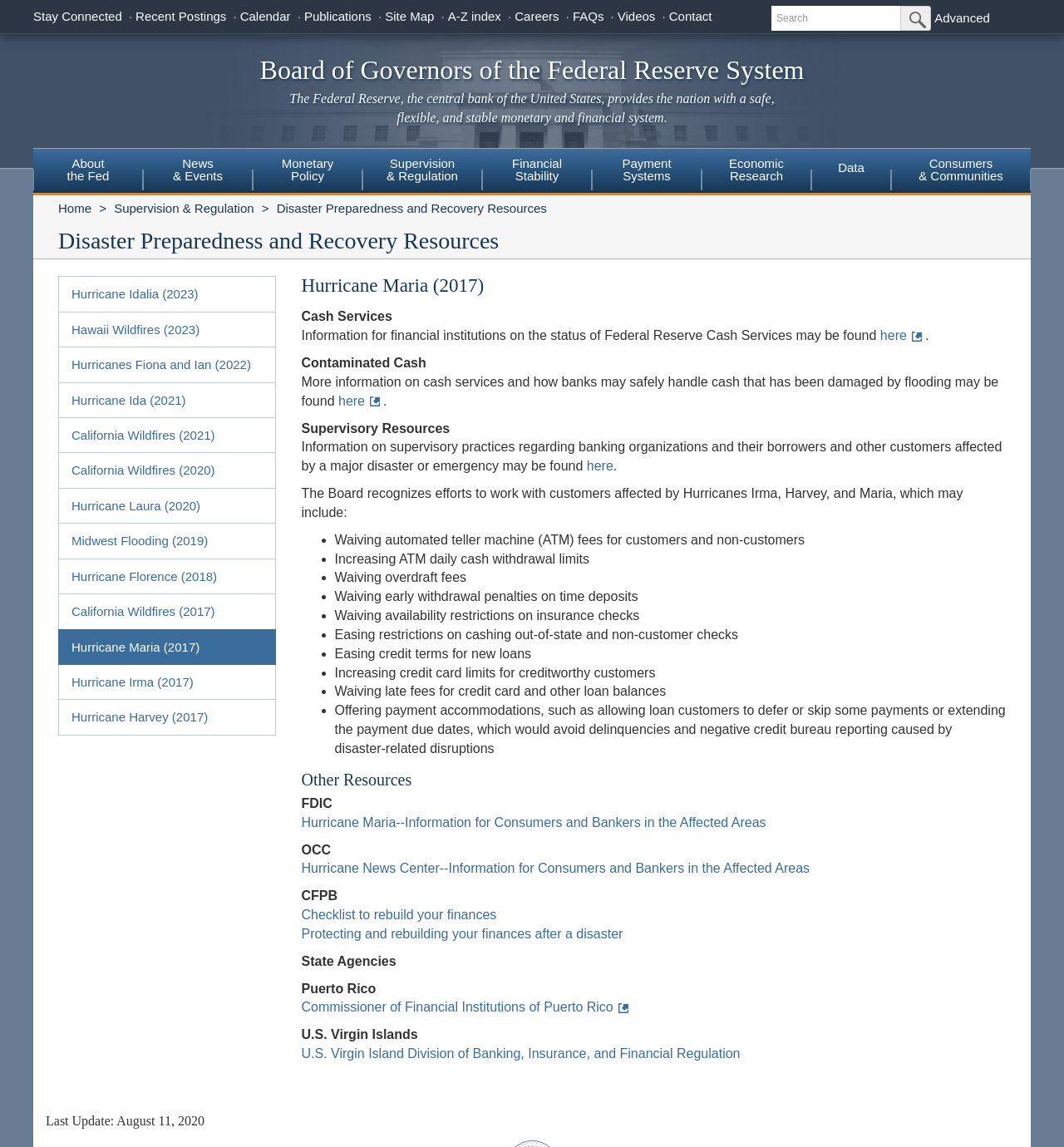What is the purpose of the 'Cash Services' section?
Please elaborate on the answer to the question with detailed information.

The 'Cash Services' section provides information on the status of Federal Reserve Cash Services and how banks may safely handle cash that has been damaged by flooding. It also provides links to more information on cash services and supervisory resources.